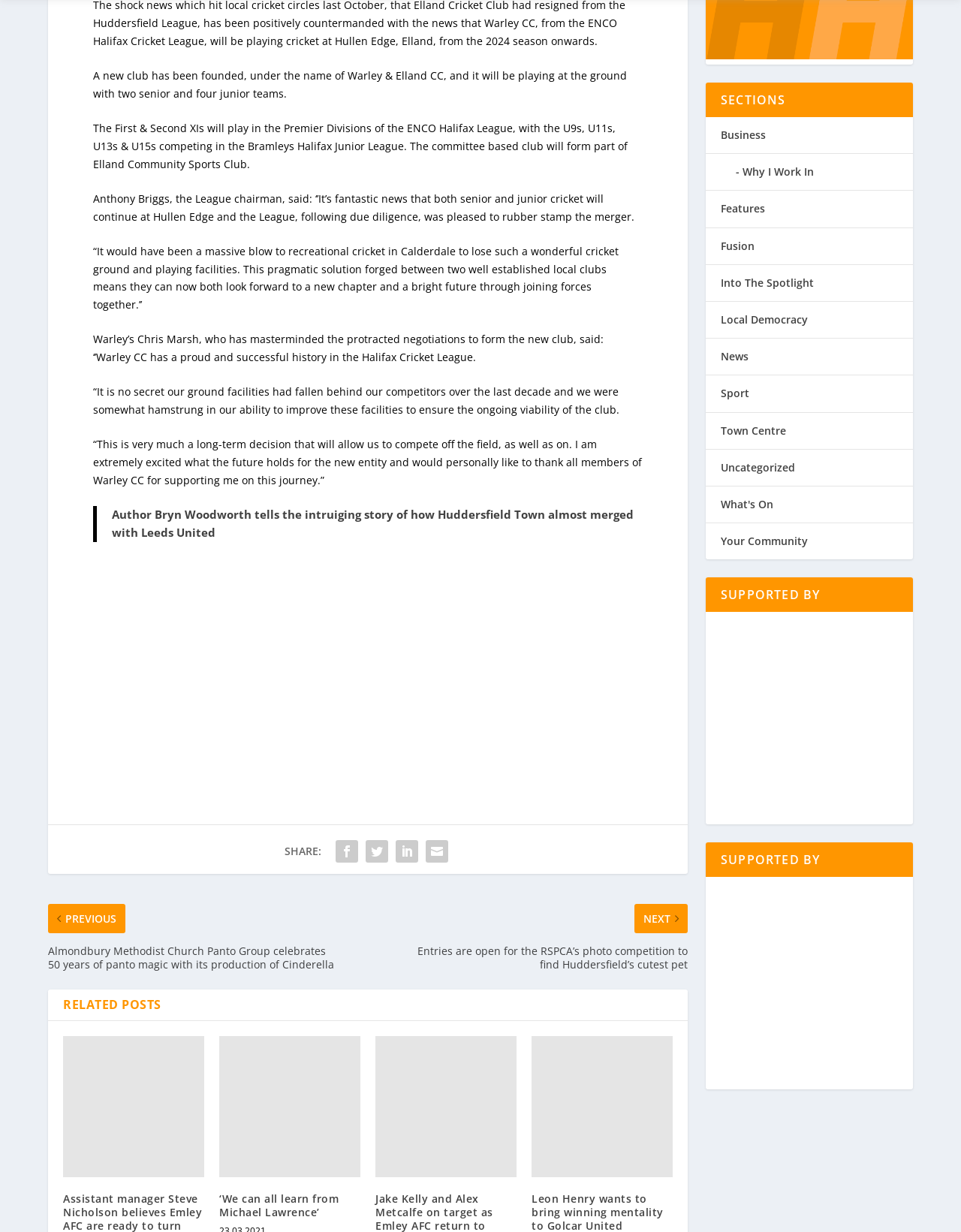Find the bounding box of the element with the following description: "parent_node: SUPPORTED BY". The coordinates must be four float numbers between 0 and 1, formatted as [left, top, right, bottom].

[0.734, 0.655, 0.95, 0.667]